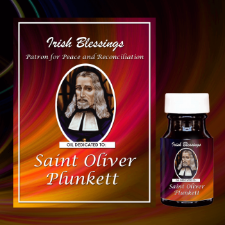Please use the details from the image to answer the following question comprehensively:
What is the product positioned to the right of the label?

The bottle of oil is positioned to the right of the label, showcasing its packaging, which embodies both spiritual significance and a commitment to healing and peace, offering solace to those seeking emotional and spiritual support.